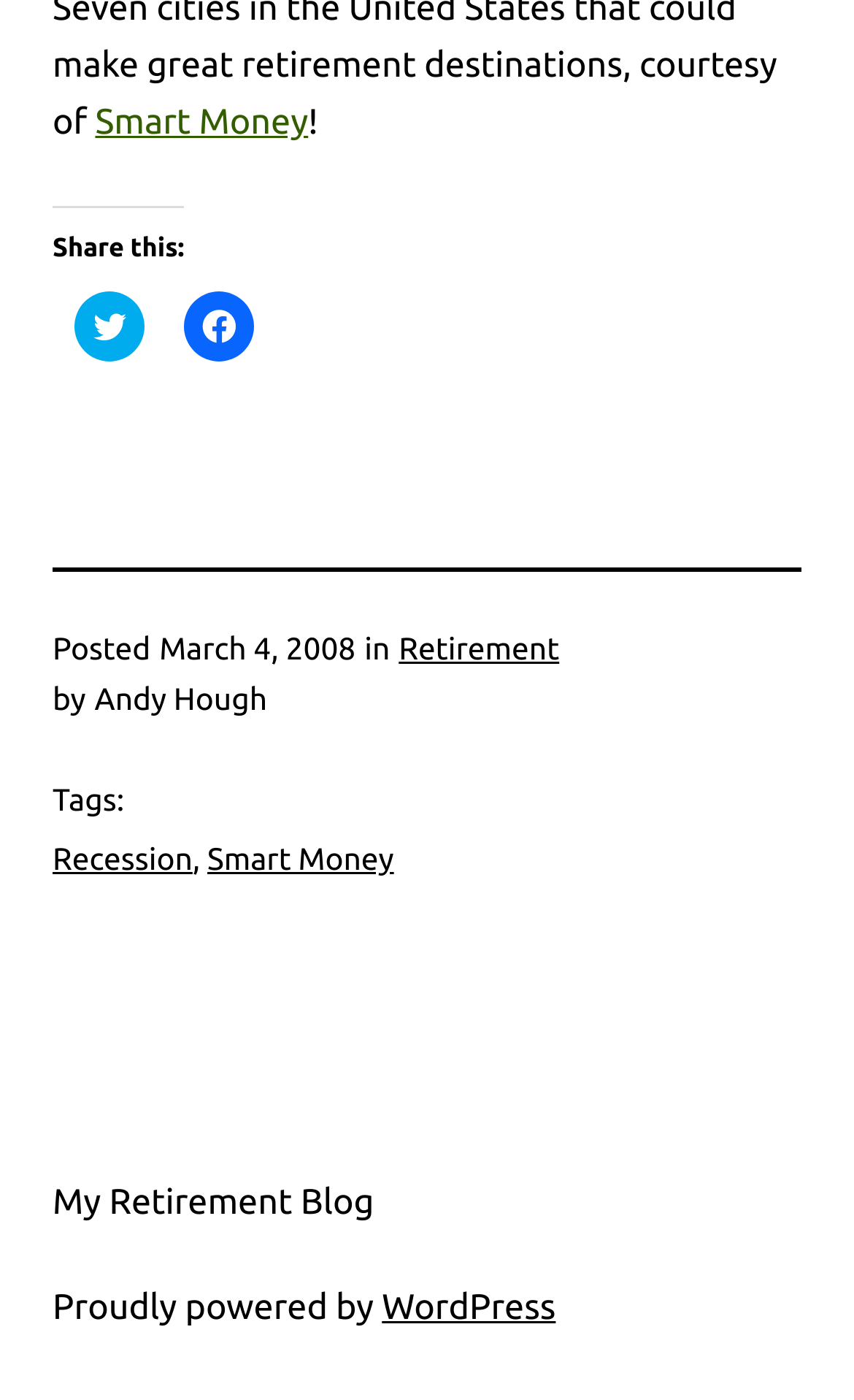Respond to the following question with a brief word or phrase:
Who is the author of the post?

Andy Hough